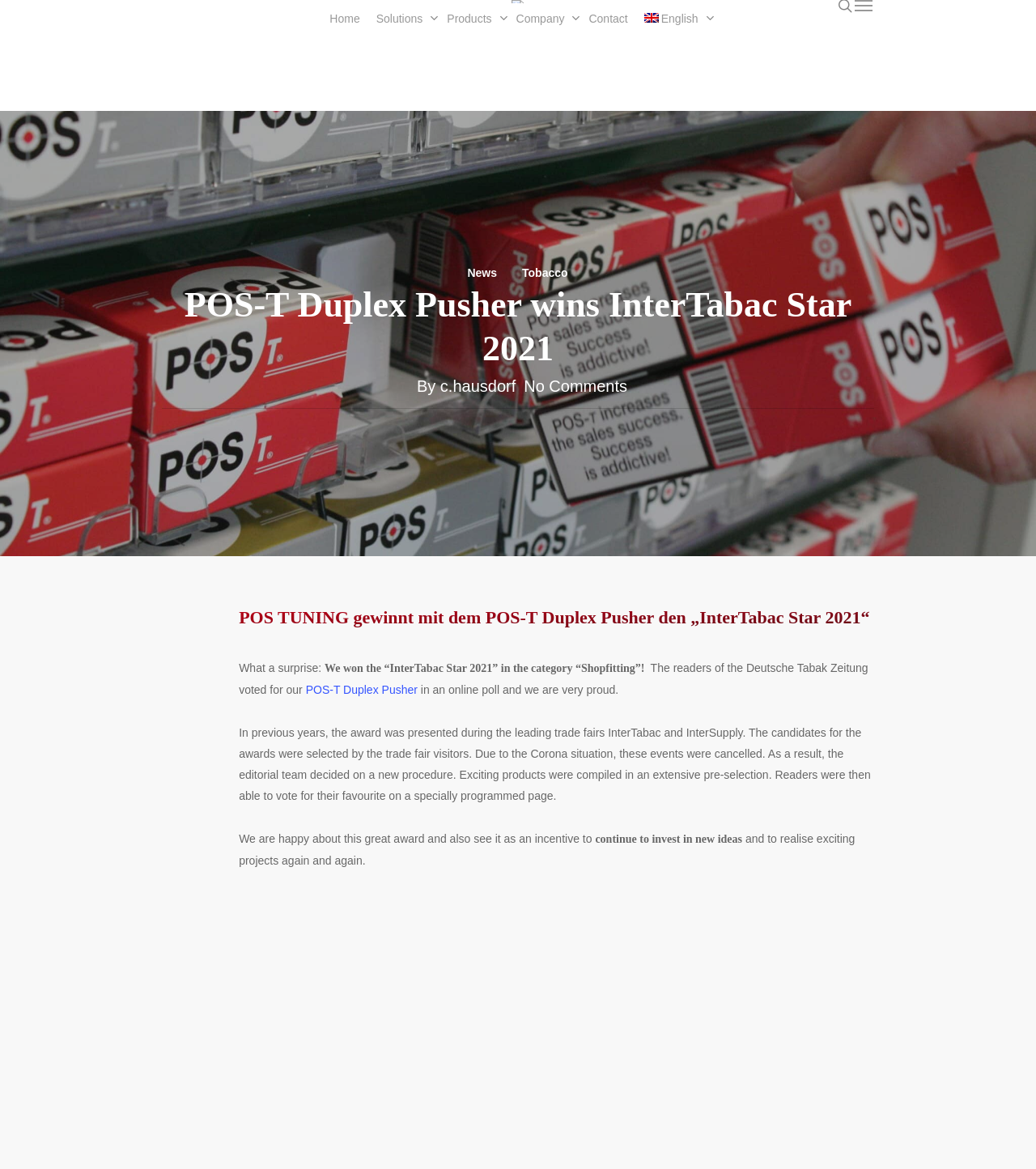Please identify the primary heading on the webpage and return its text.

POS‑T Duplex Pusher wins InterTabac Star 2021